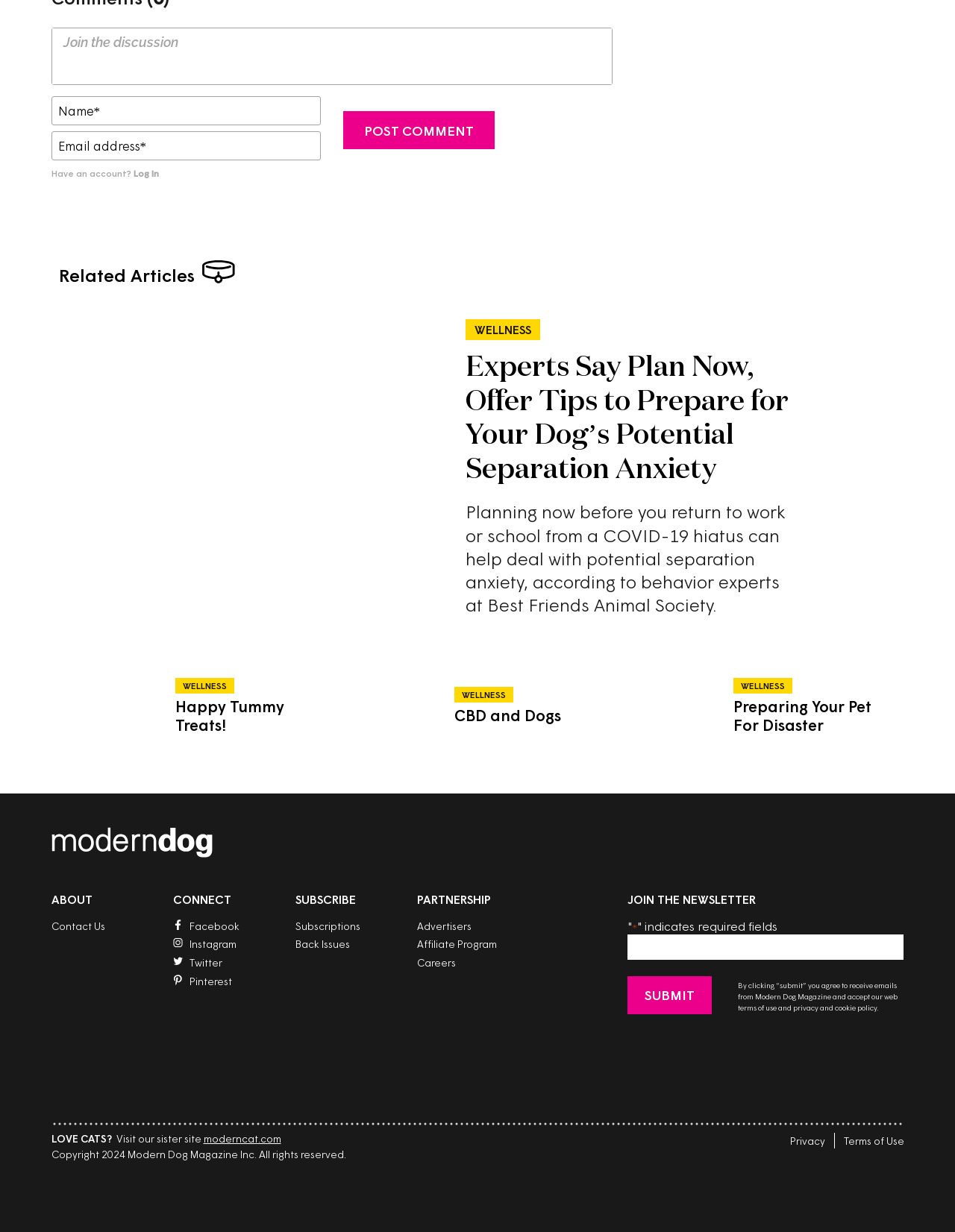Point out the bounding box coordinates of the section to click in order to follow this instruction: "Click the POST COMMENT button".

[0.359, 0.09, 0.518, 0.121]